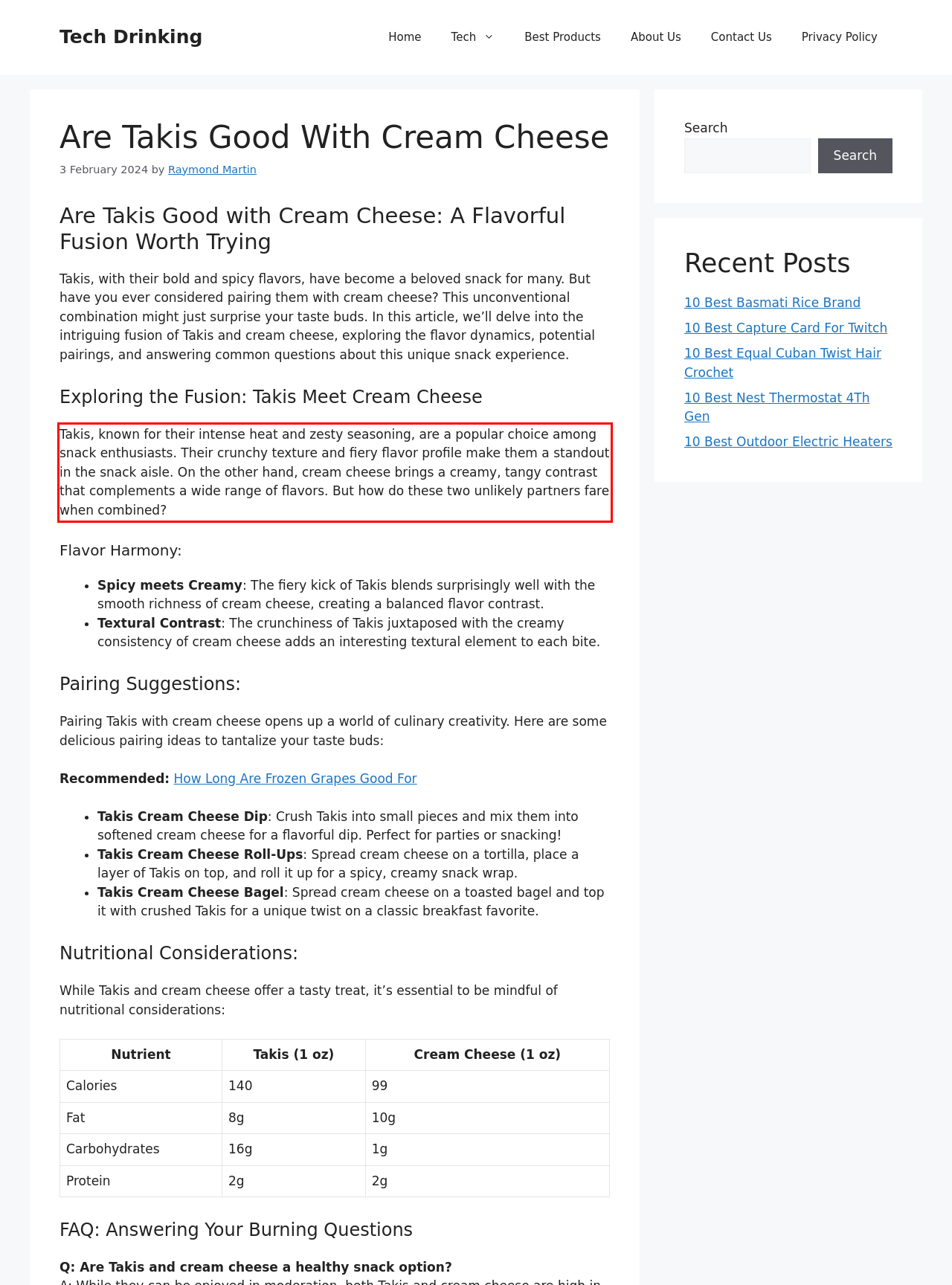From the screenshot of the webpage, locate the red bounding box and extract the text contained within that area.

Takis, known for their intense heat and zesty seasoning, are a popular choice among snack enthusiasts. Their crunchy texture and fiery flavor profile make them a standout in the snack aisle. On the other hand, cream cheese brings a creamy, tangy contrast that complements a wide range of flavors. But how do these two unlikely partners fare when combined?